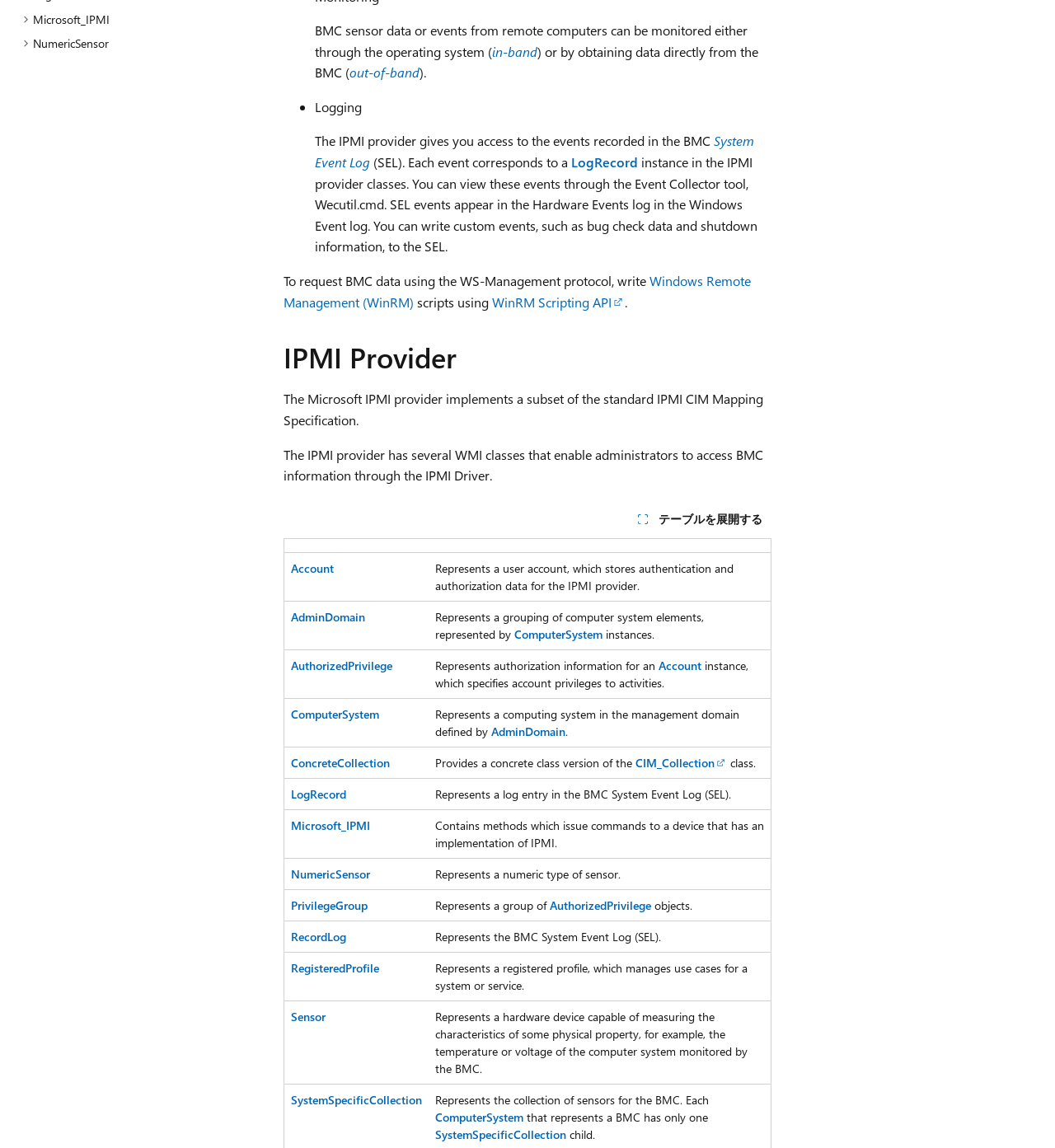Identify the bounding box coordinates of the region I need to click to complete this instruction: "Click the link 'WinRM Scripting API'".

[0.466, 0.255, 0.592, 0.27]